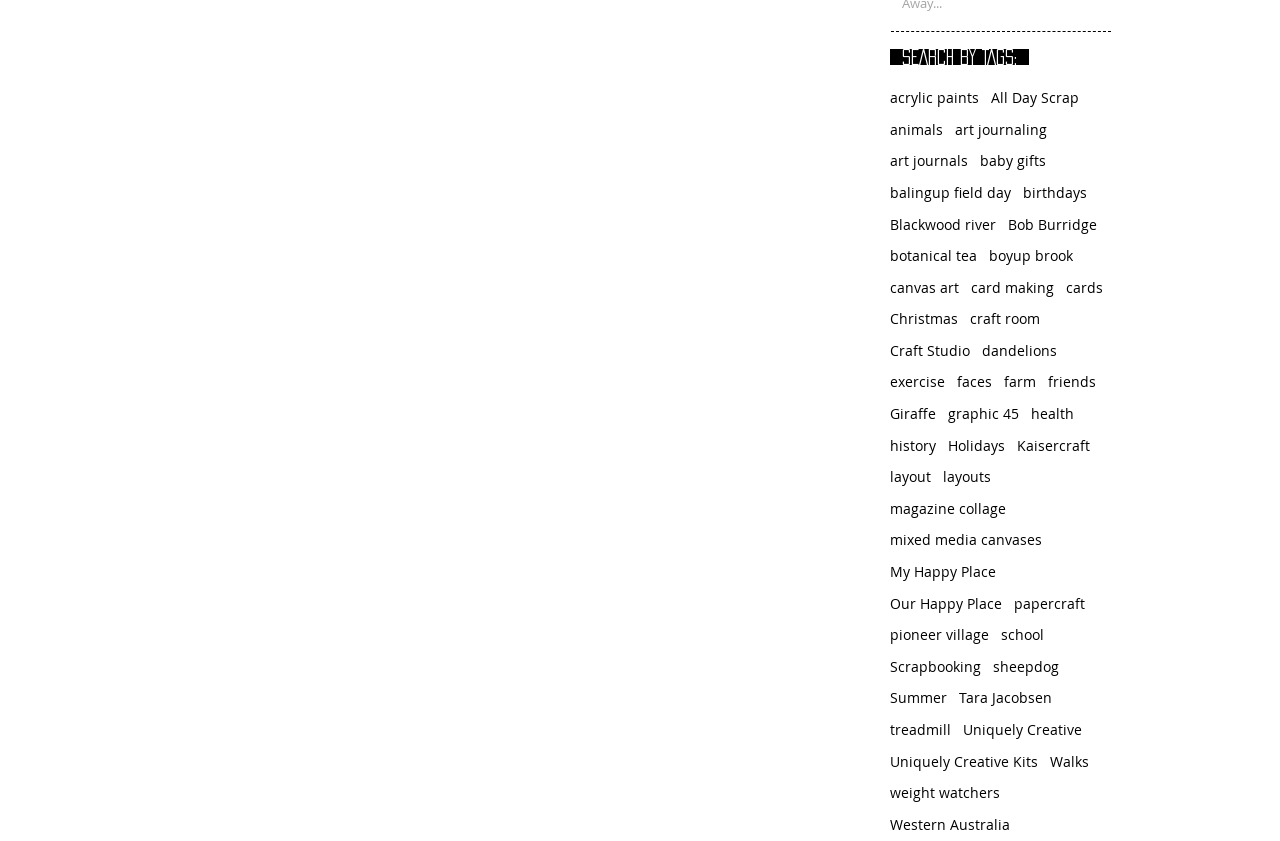Find the bounding box coordinates for the area that must be clicked to perform this action: "Check 'Christmas' tag".

[0.695, 0.368, 0.748, 0.391]